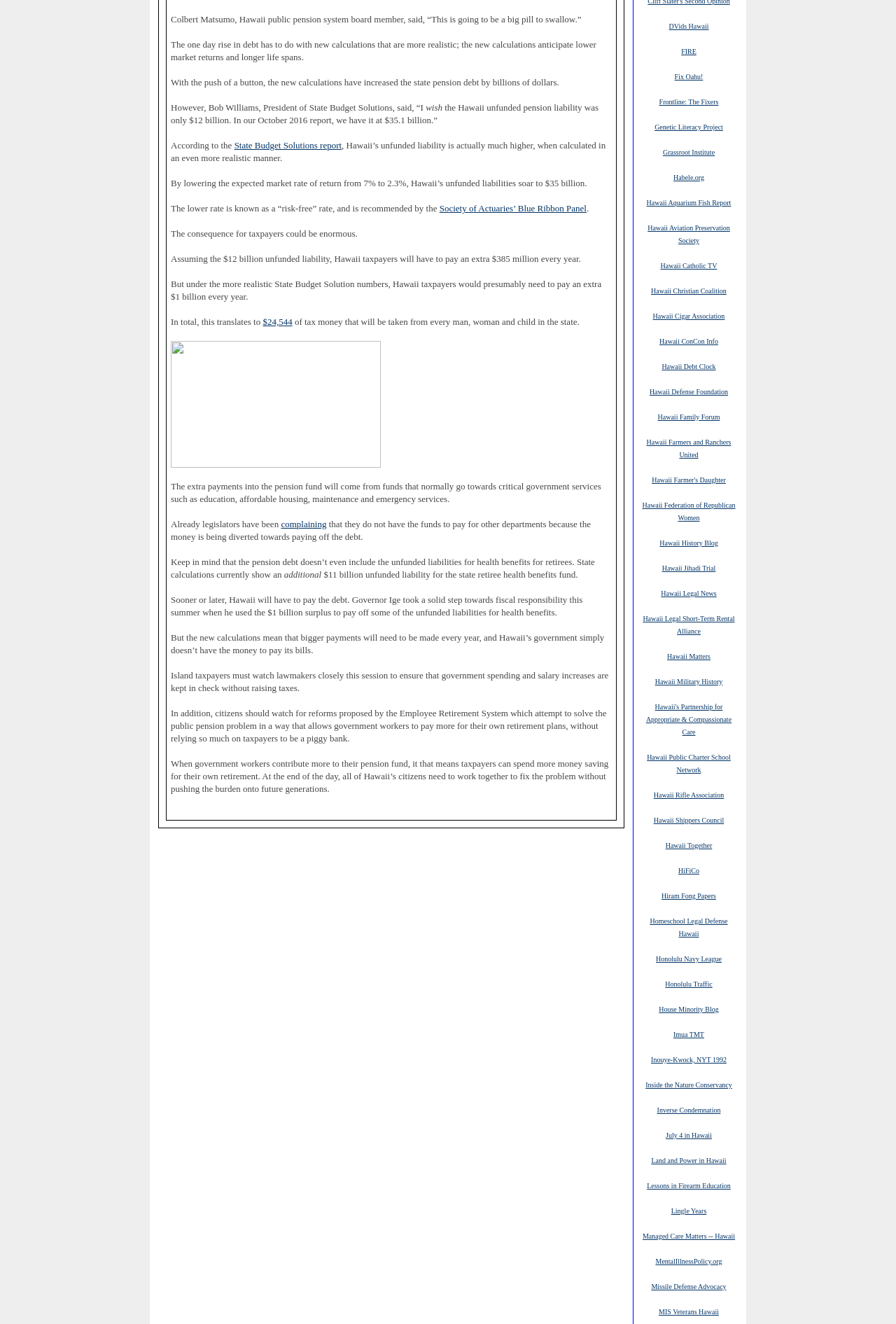Bounding box coordinates are specified in the format (top-left x, top-left y, bottom-right x, bottom-right y). All values are floating point numbers bounded between 0 and 1. Please provide the bounding box coordinate of the region this sentence describes: $24,544

[0.293, 0.24, 0.326, 0.247]